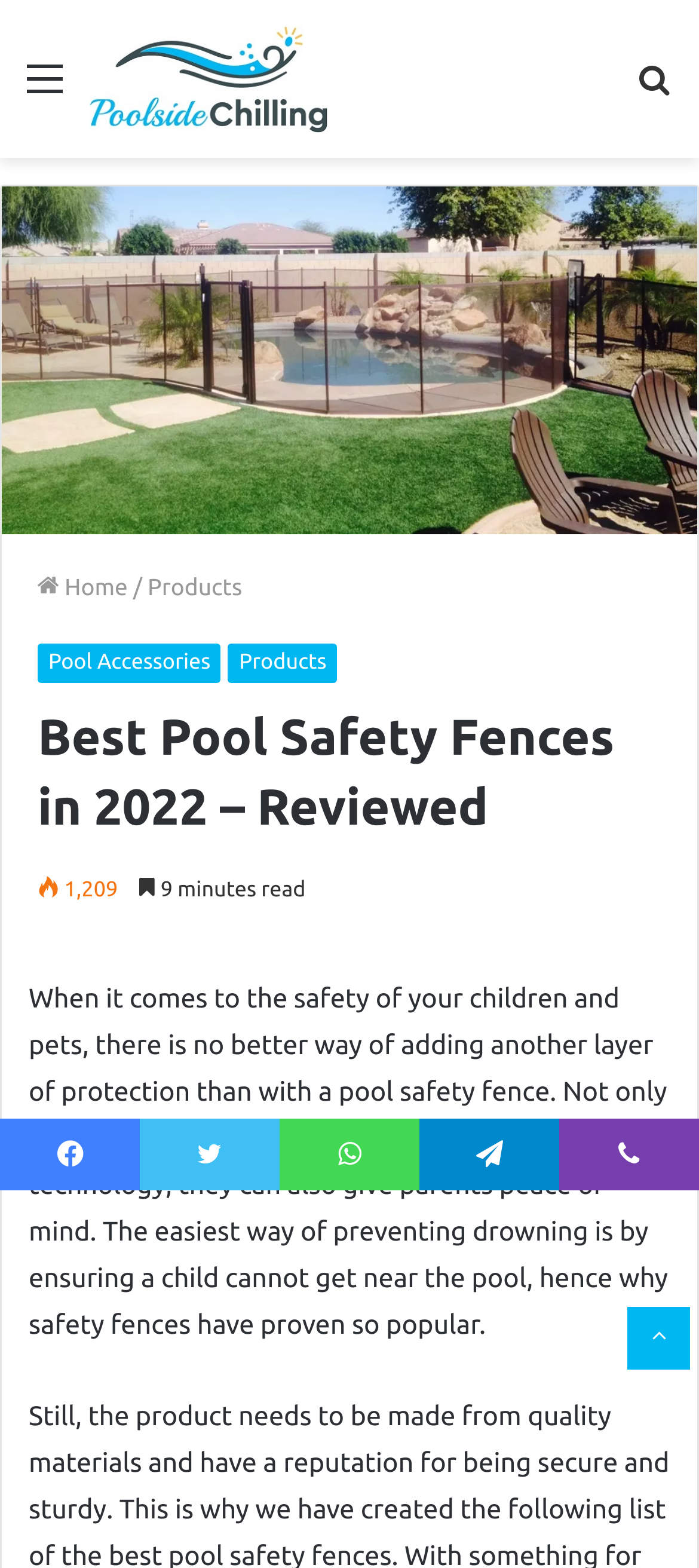Create a detailed summary of the webpage's content and design.

This webpage is about pool safety fences, with a focus on their importance for protecting children and pets. At the top left, there is a "Menu" link, and next to it, a "Poolside Chilling" link with an accompanying image. On the top right, there is a "Search for" link with a search bar below it, containing a series of links to different sections of the website, including "Home", "Products", and "Pool Accessories".

The main content of the page is headed by a title "Best Pool Safety Fences in 2022 – Reviewed", which is centered near the top of the page. Below the title, there is a brief summary of the importance of pool safety fences, followed by a paragraph of text that explains how they can provide an additional layer of protection for children and pets.

At the bottom of the page, there are social media links to Facebook, Twitter, WhatsApp, Telegram, and Viber, aligned horizontally from left to right. Finally, there is a "Back to top button" link at the bottom right corner of the page.